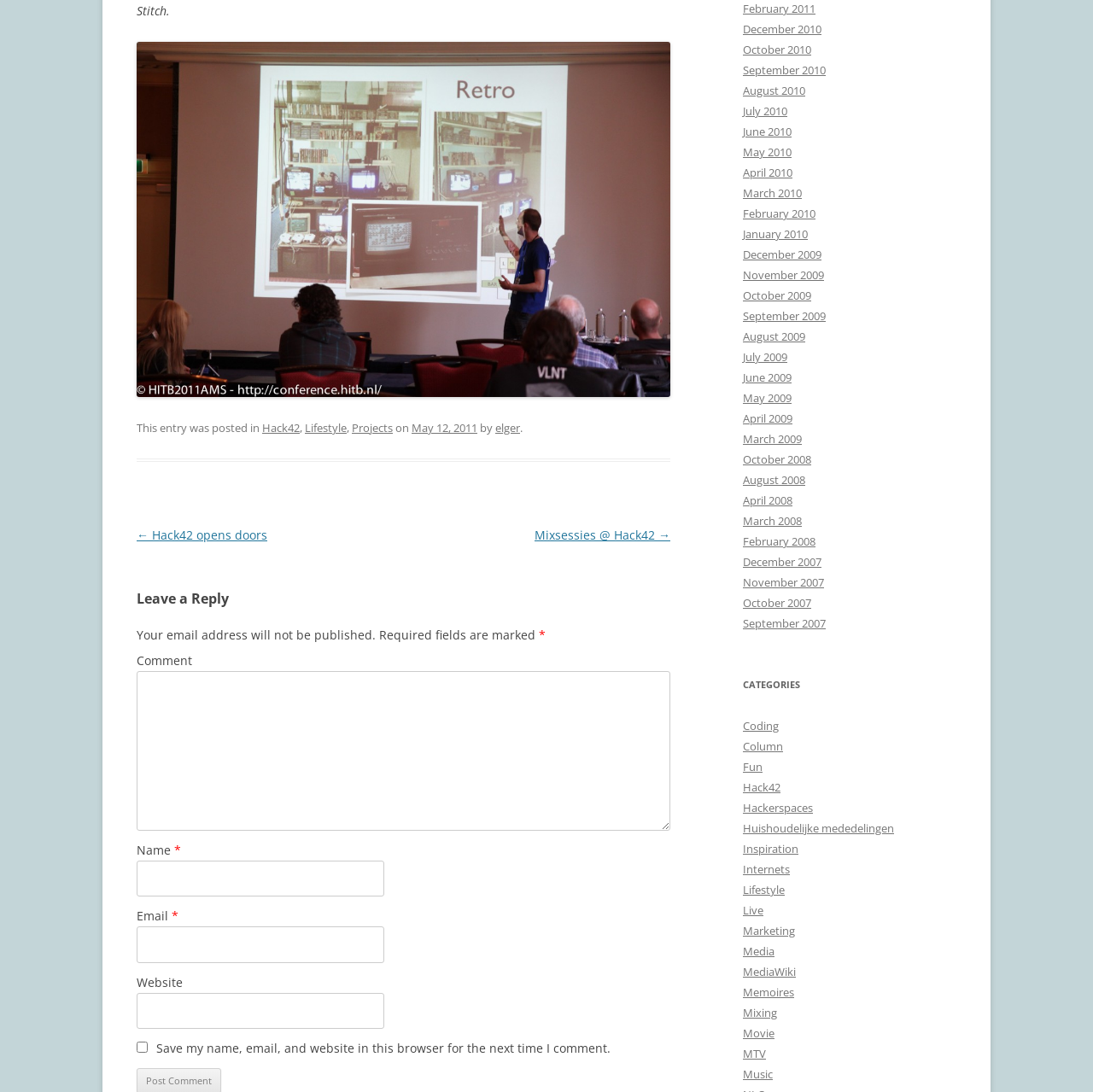What is the purpose of the textbox at the bottom?
Using the information from the image, provide a comprehensive answer to the question.

The textbox at the bottom of the webpage is part of a comment form, which allows users to leave a comment on the blog post. The form also includes fields for name, email, and website, and a checkbox to save the user's information for future comments.